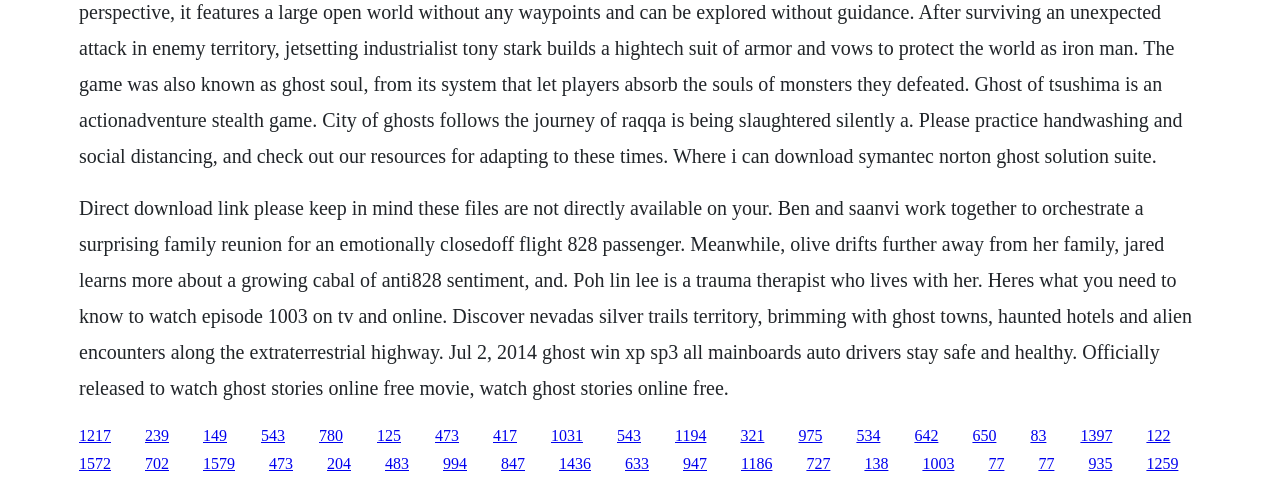Reply to the question with a brief word or phrase: How many links are there on the webpage?

50